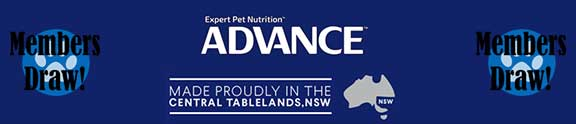Where is the product made?
We need a detailed and meticulous answer to the question.

The caption highlights the tagline 'MADE PROUDLY IN THE CENTRAL TABLELANDS, NSW', which explicitly states the location where the product is made.